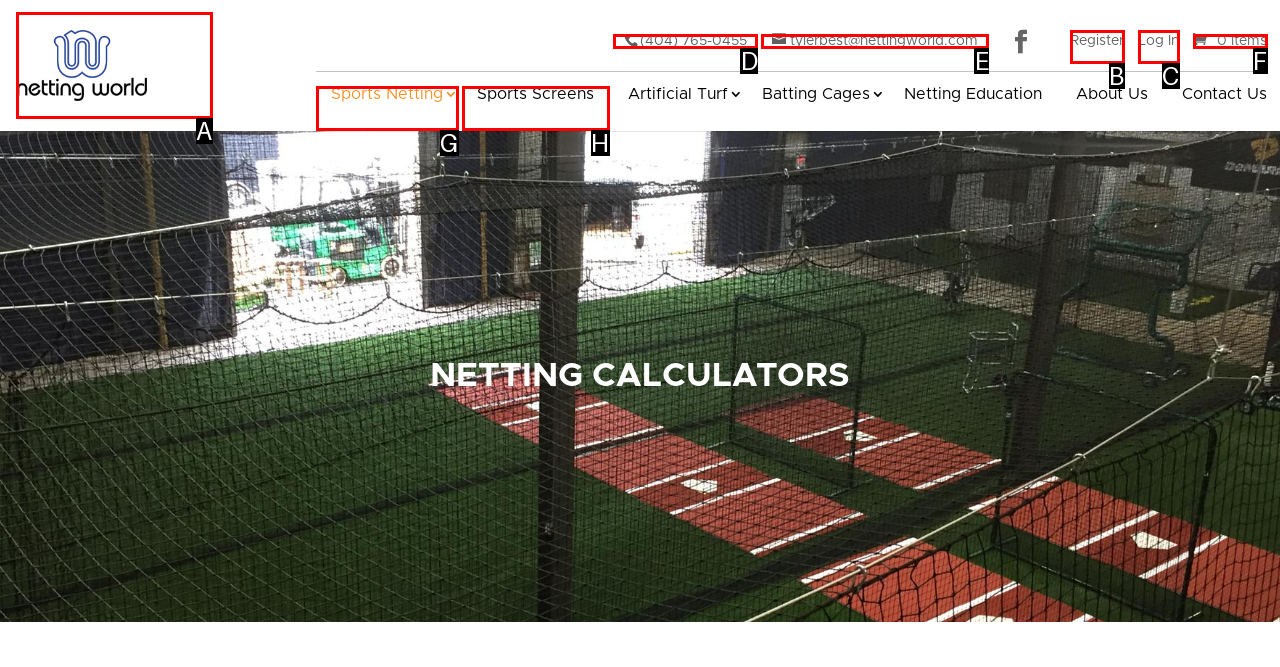What letter corresponds to the UI element to complete this task: visit all saints church
Answer directly with the letter.

None